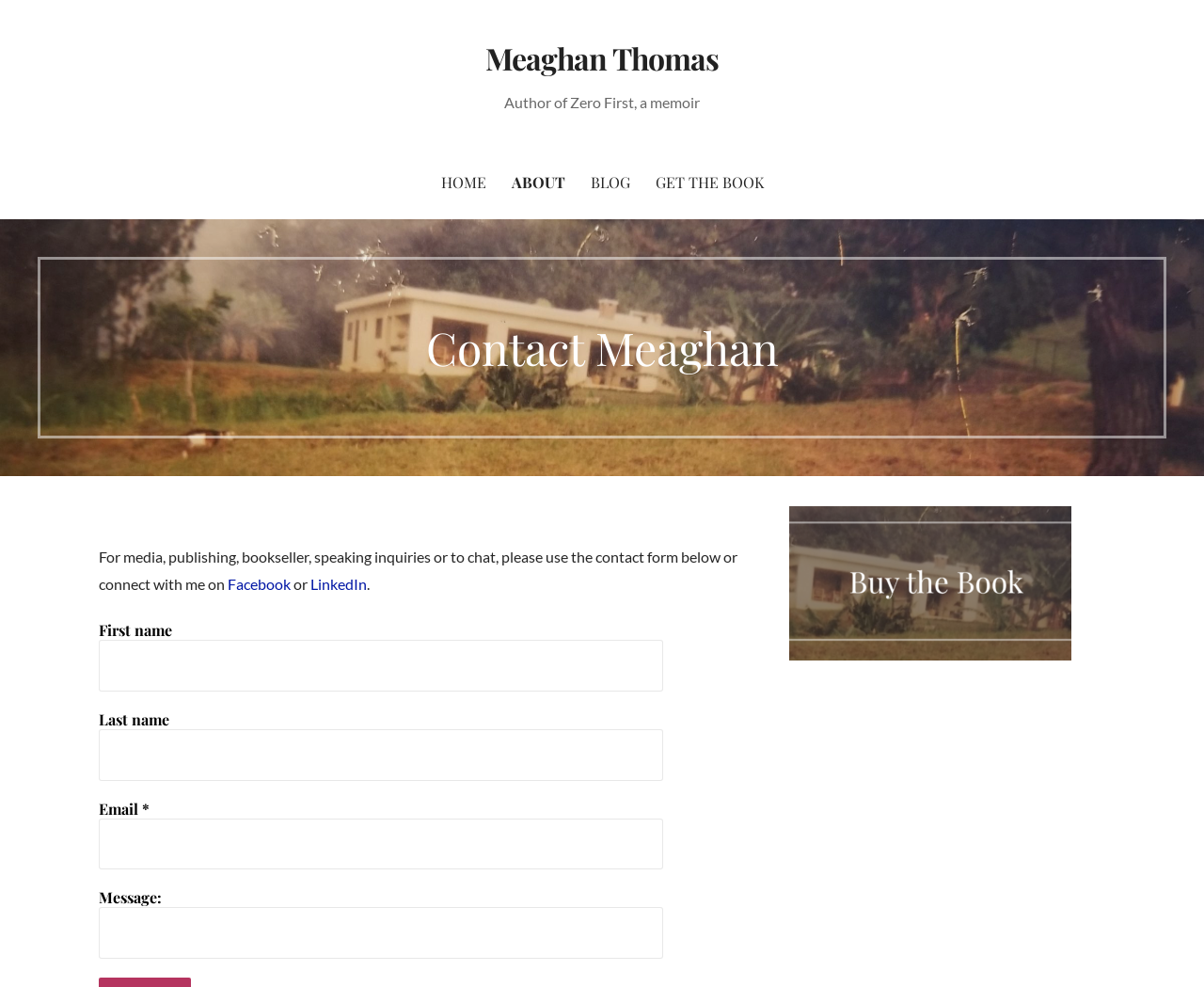Provide a thorough description of the webpage you see.

The webpage is about contacting Meaghan Thomas, the author of the memoir "Zero First". At the top, there is a link to Meaghan Thomas's name, followed by a static text describing her as the author of the memoir. Below this, there are four navigation links: "HOME", "ABOUT", "BLOG", and "GET THE BOOK", aligned horizontally.

The main content of the page is a section titled "Contact Meaghan", which takes up most of the page. This section has a brief introduction explaining how to get in touch with Meaghan Thomas for various inquiries. Below this introduction, there are links to connect with Meaghan on Facebook and LinkedIn.

The page also features a contact form with fields for first name, last name, email, and message. The email field is marked as required. The form is positioned below the introduction and social media links.

On the right side of the page, there is a complementary section that takes up about a third of the page's width. This section contains a link to buy Meaghan Thomas's memoir, "Zero First", accompanied by an image of the book.